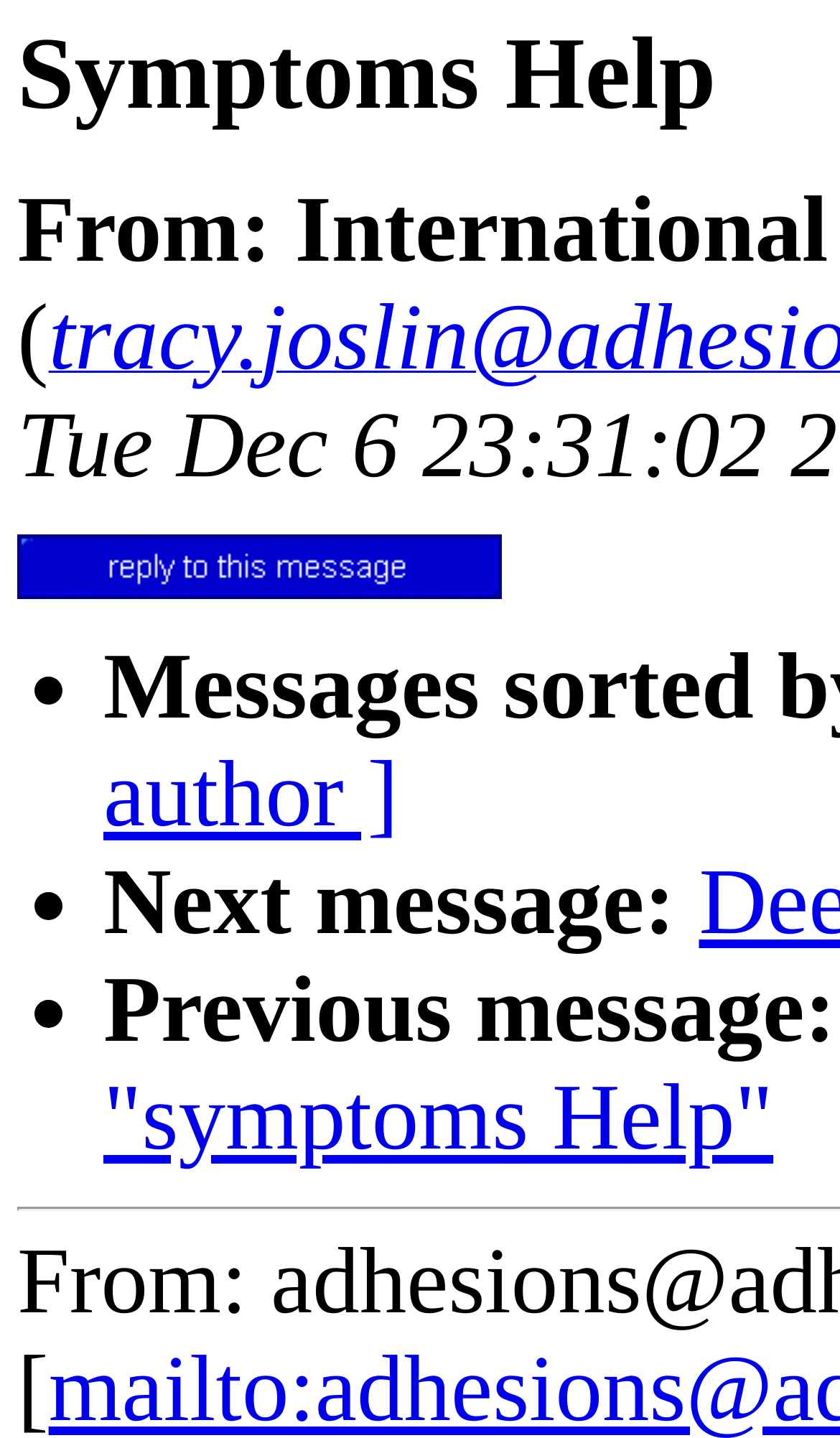How many list markers are there?
Look at the image and respond to the question as thoroughly as possible.

I counted the list markers on the webpage, and there are three of them, each represented by a bullet point ('•'). They are located at different vertical positions, but all have similar bounding box coordinates, indicating they are list markers.